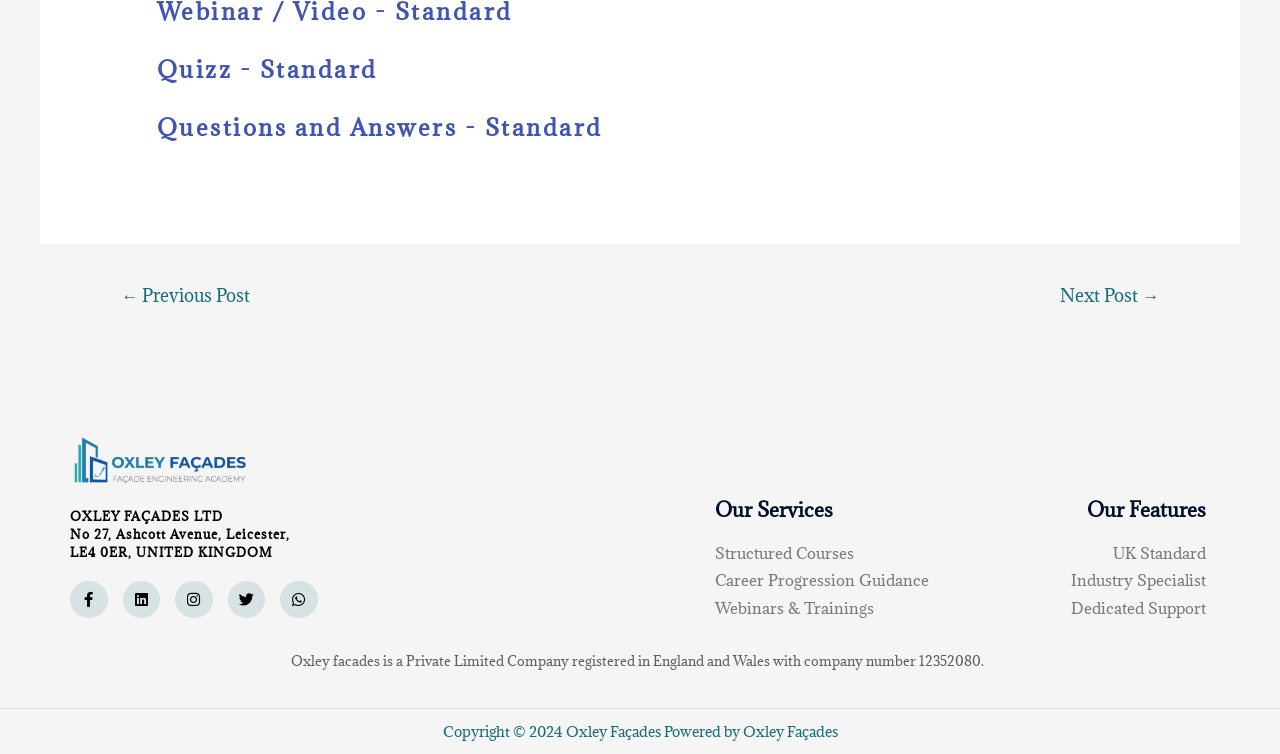Please identify the coordinates of the bounding box that should be clicked to fulfill this instruction: "Click the 'About CareerExplorer' link".

None